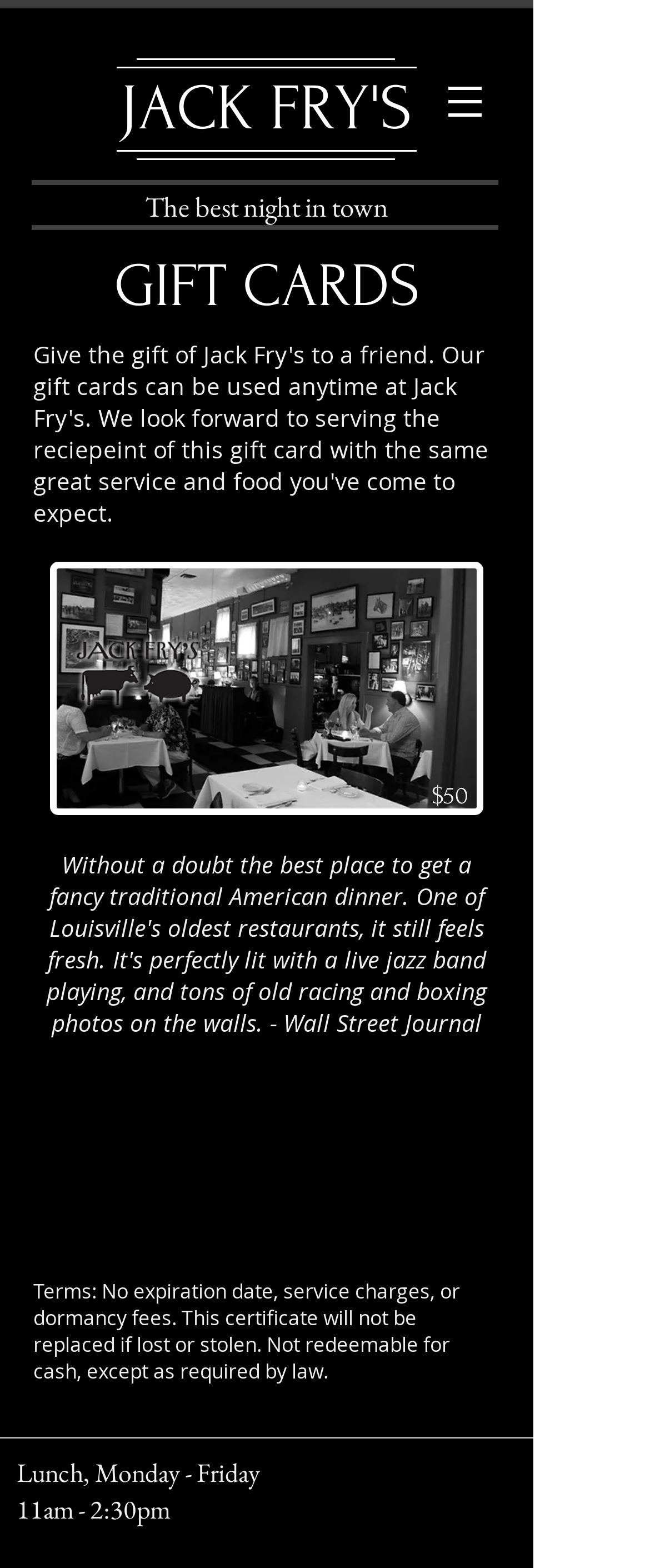Present a detailed account of what is displayed on the webpage.

The webpage is titled "JACK FRY'S" and has a prominent heading with the same text at the top left corner. Below the heading, there is a link to "JACK" and a static text that reads "The best night in town". 

To the right of the heading, there is a navigation menu labeled "Site" with a button that has a popup menu, accompanied by an image. 

The main content of the webpage is divided into sections. On the top left, there is a heading that reads "GIFT CARDS". Below it, there is an image labeled "IMG_9513.JPG". To the right of the image, there is a link and a heading that reads "$50". 

Below the image, there is a block of text that outlines the terms of the gift card, including no expiration date, service charges, or dormancy fees. At the bottom left corner, there are two lines of text that read "Lunch, Monday - Friday" and "11am - 2:30pm", with a small gap in between.